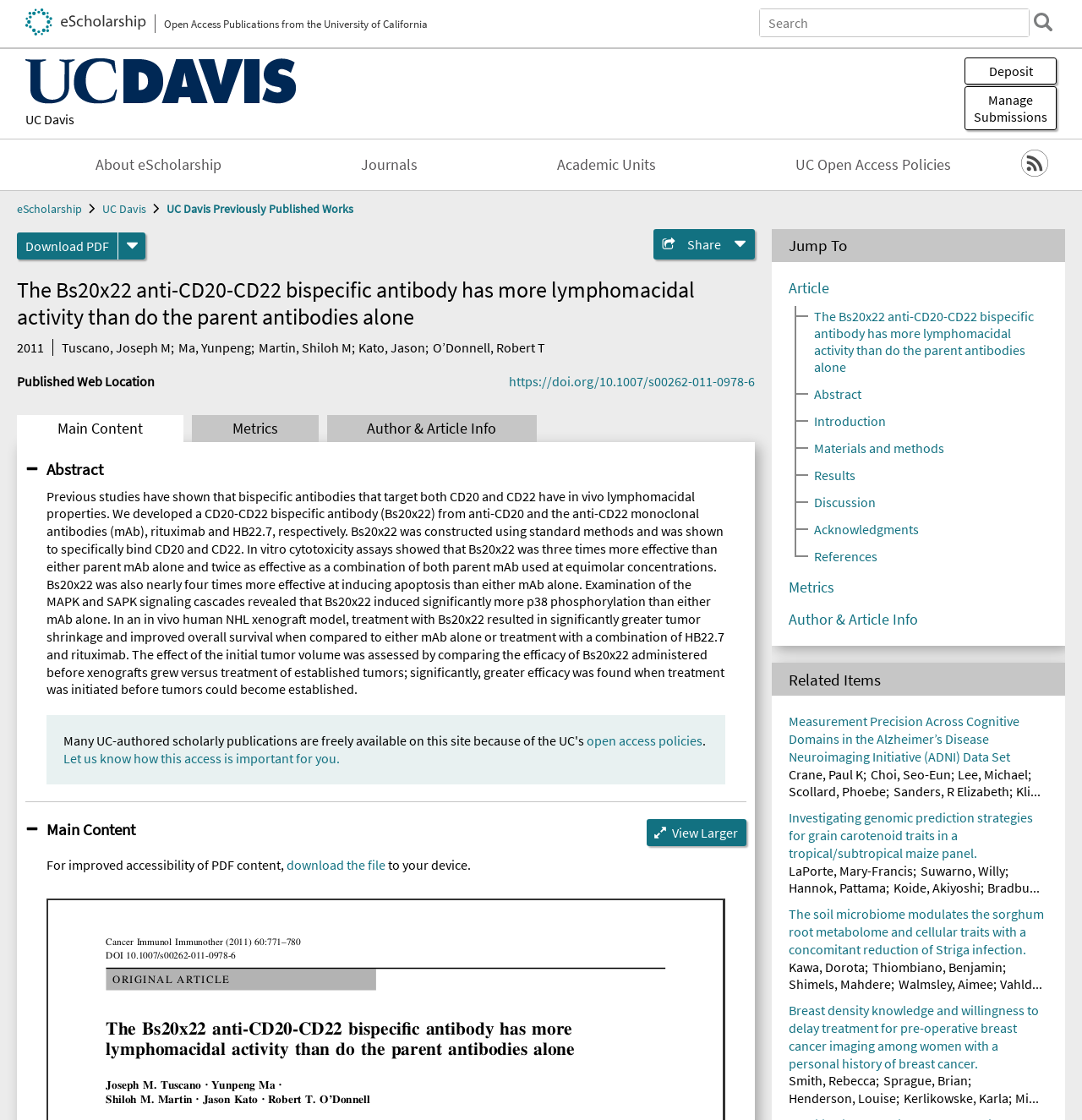Please give a succinct answer using a single word or phrase:
What is the name of the journal where the article is published?

Cancer Immunol Immunother